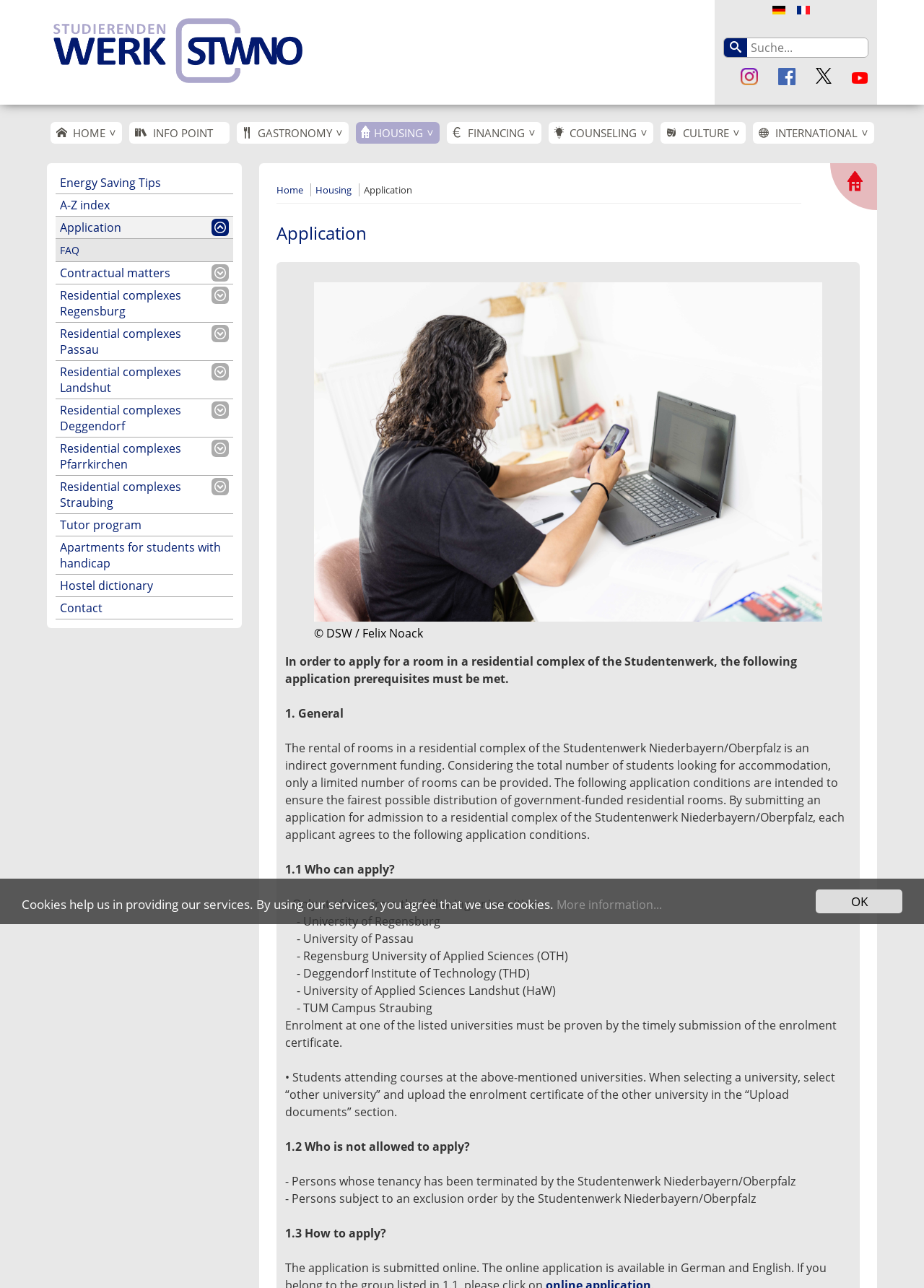What is the purpose of the enrolment certificate?
Refer to the image and answer the question using a single word or phrase.

To prove enrolment